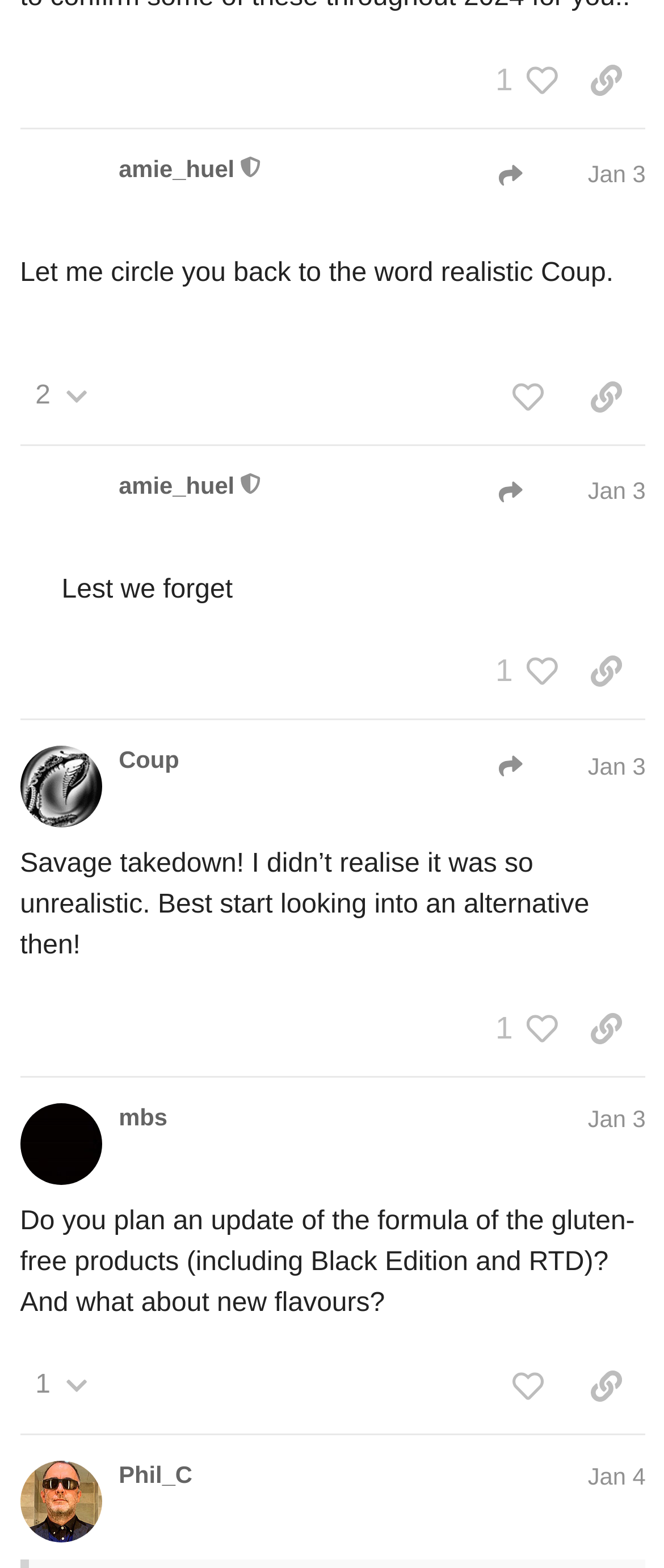Locate the bounding box coordinates of the clickable area to execute the instruction: "Like post #15". Provide the coordinates as four float numbers between 0 and 1, represented as [left, top, right, bottom].

[0.736, 0.231, 0.854, 0.274]